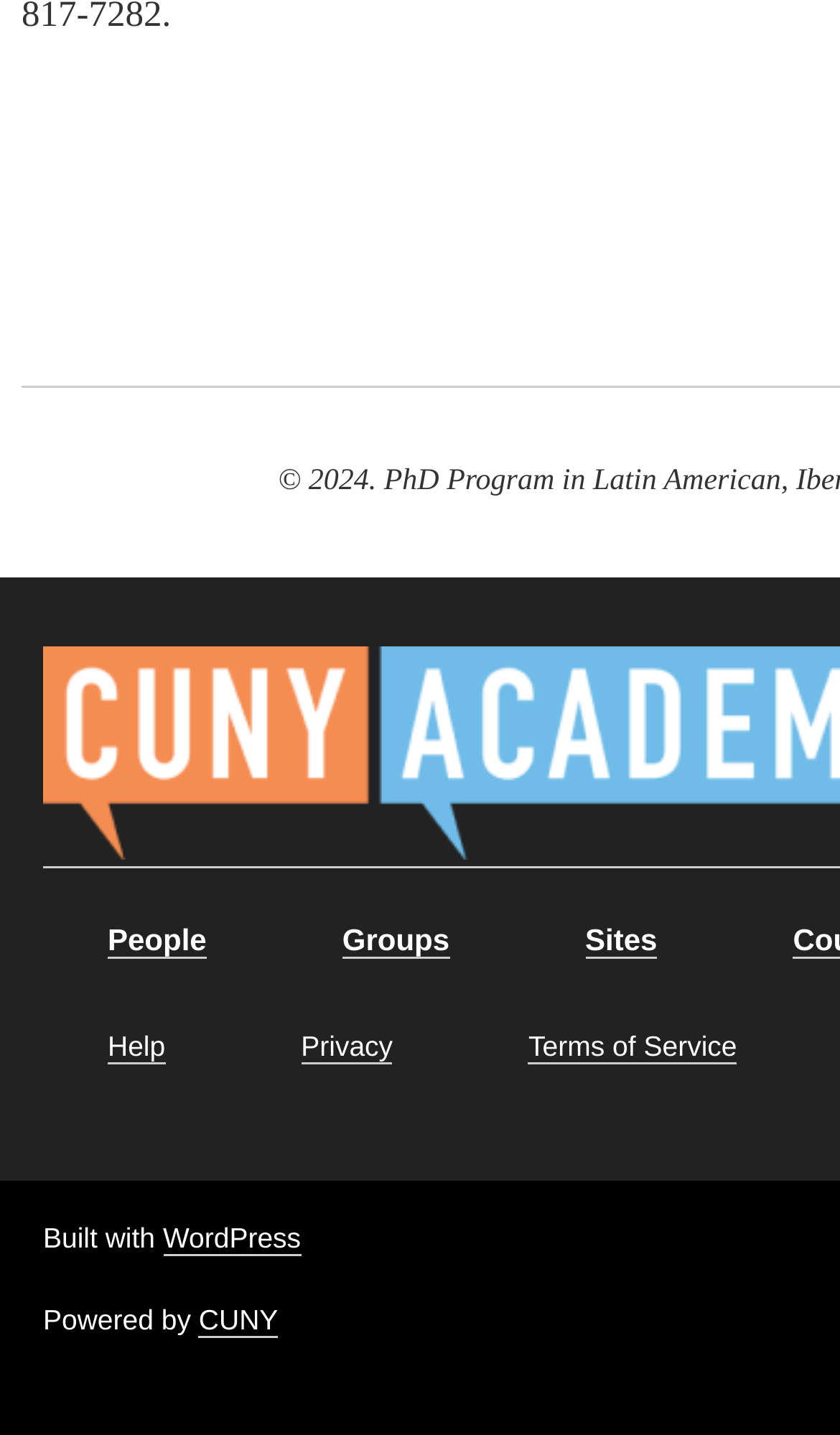Can you find the bounding box coordinates of the area I should click to execute the following instruction: "click the first link"?

None